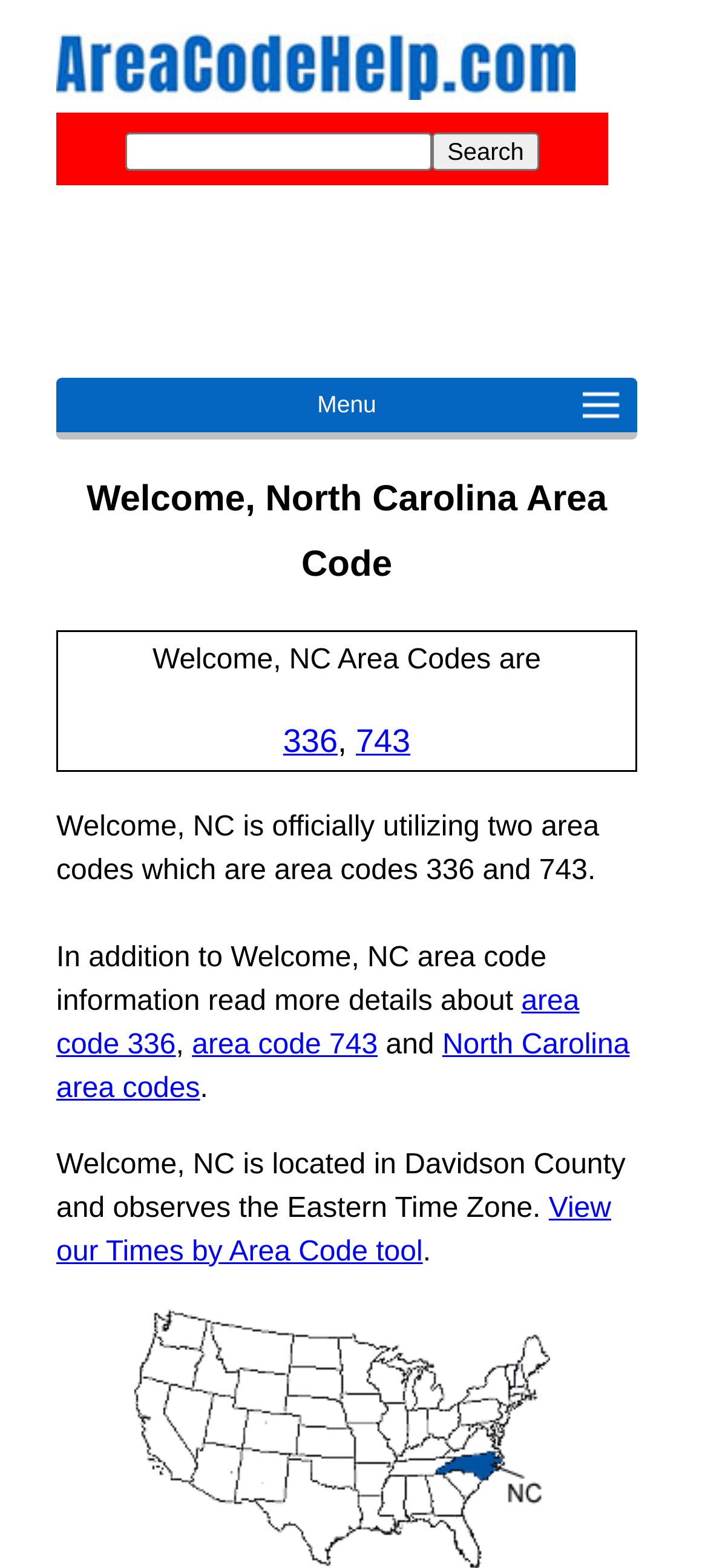What is the county where Welcome, NC is located?
Give a single word or phrase as your answer by examining the image.

Davidson County